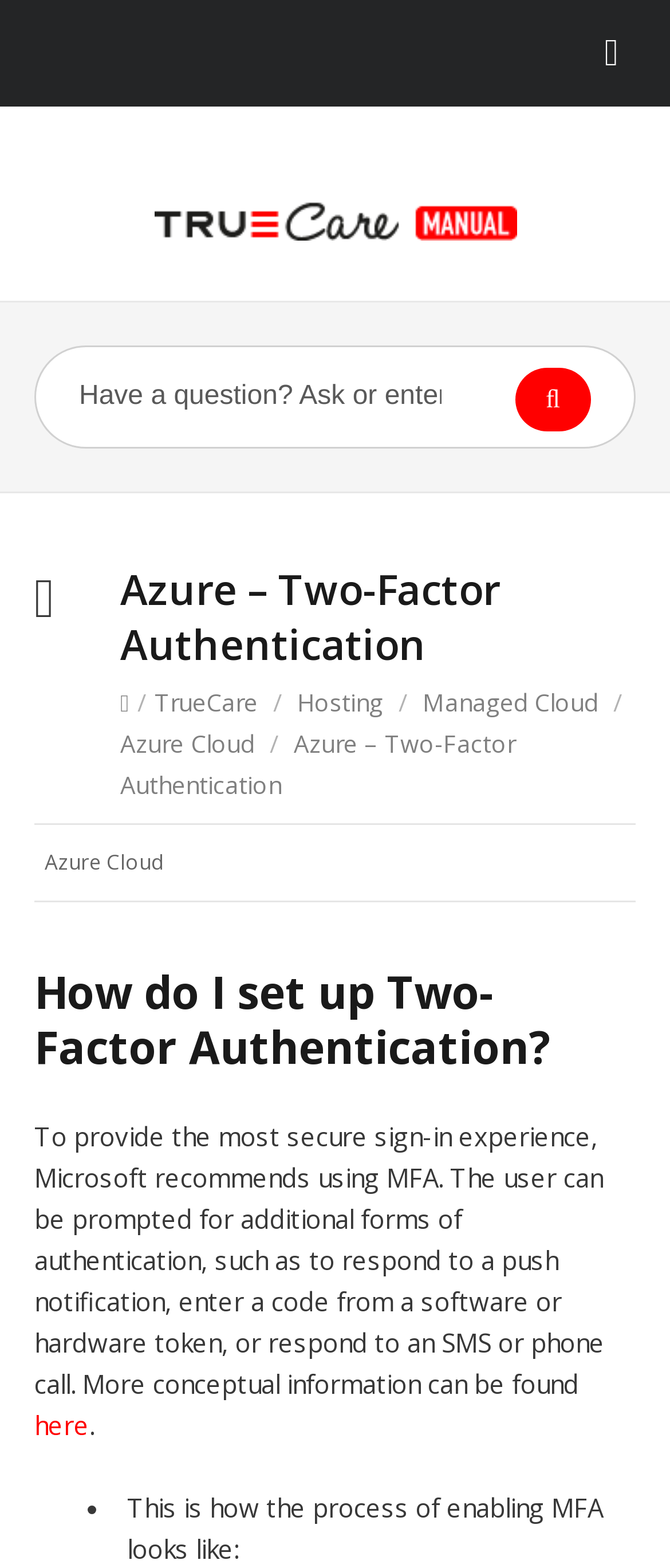Give a one-word or short phrase answer to the question: 
What is the symbol before the 'True Manual' text?

